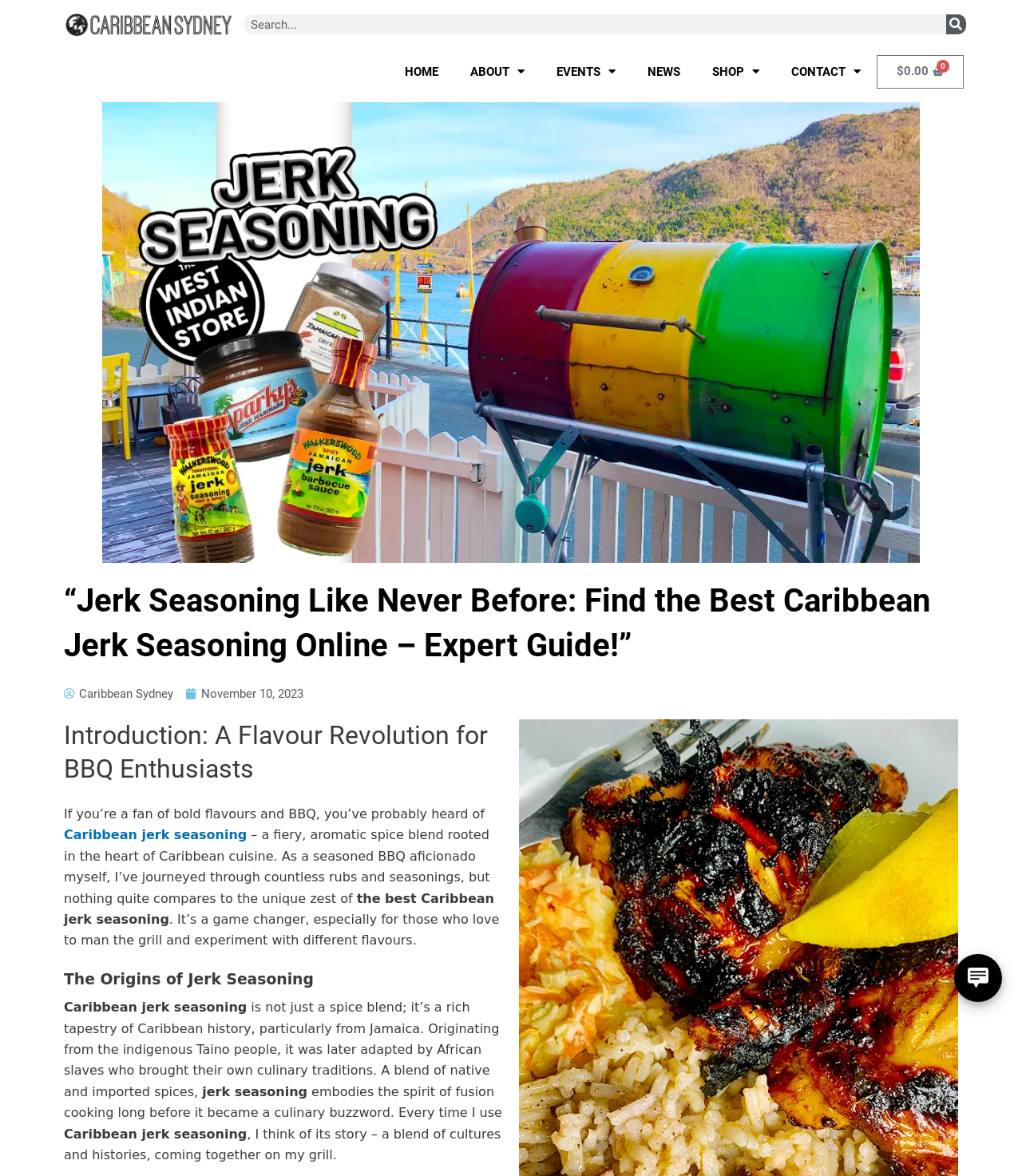What is the logo on the top left?
Using the image, respond with a single word or phrase.

Caribbean Sydney